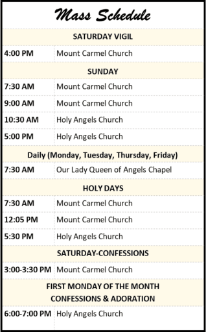What is the duration of Saturday Confessions at Mount Carmel Church?
Provide a well-explained and detailed answer to the question.

According to the schedule, Saturday Confessions are held at Mount Carmel Church from 3:00 PM to 3:30 PM, which means the duration is 30 minutes.